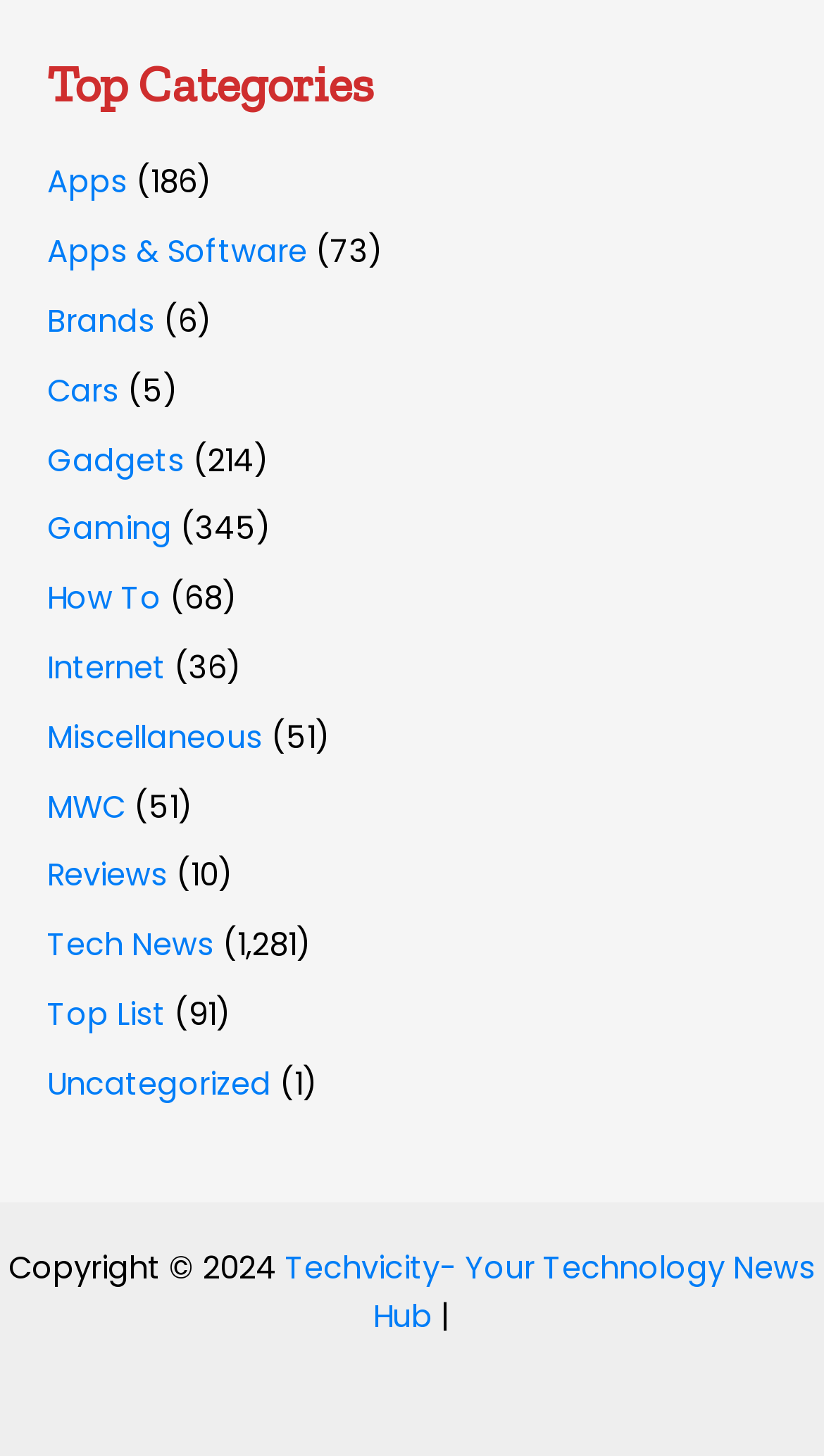Utilize the details in the image to give a detailed response to the question: What is the last category listed?

The last category listed is 'Uncategorized', which is a link element located at the bottom of the webpage, with a bounding box coordinate of [0.058, 0.73, 0.329, 0.759].